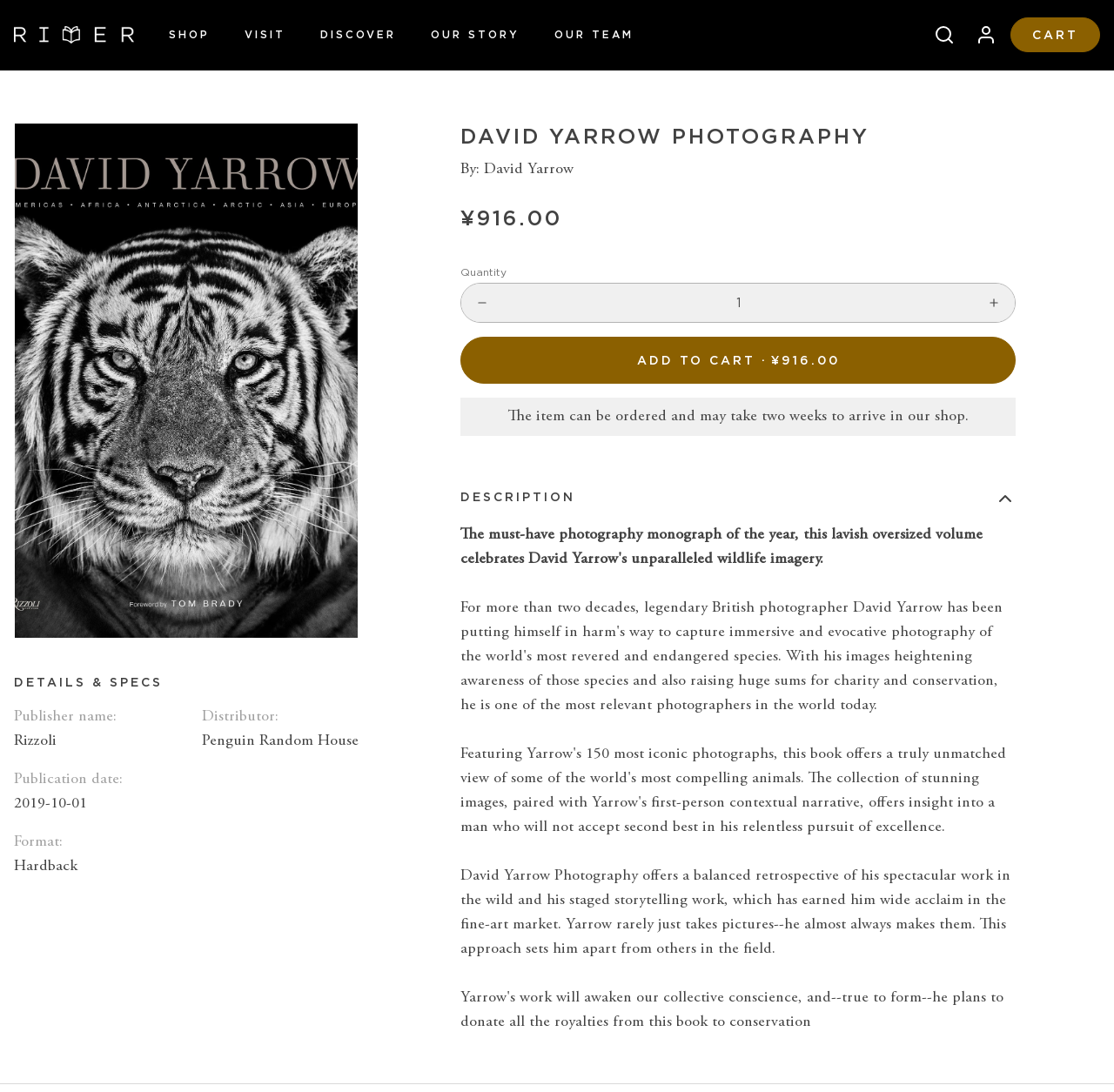Ascertain the bounding box coordinates for the UI element detailed here: "input value="1" name="quantity" placeholder="1" value="1"". The coordinates should be provided as [left, top, right, bottom] with each value being a float between 0 and 1.

[0.452, 0.26, 0.873, 0.295]